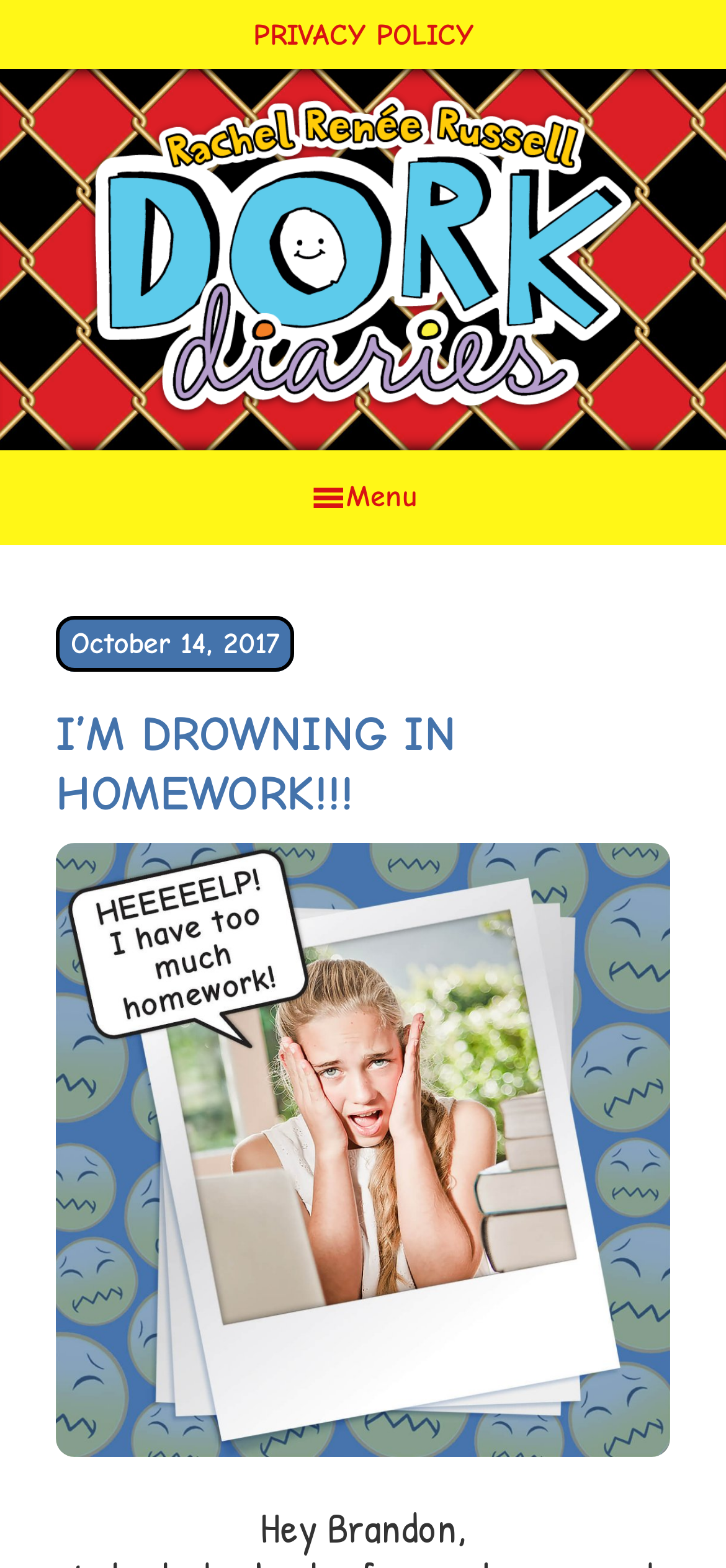Provide a thorough description of this webpage.

The webpage is about the "Dork Diaries" and appears to be a blog post titled "I'M DROWNING IN HOMEWORK!!!". At the top left corner, there are three "Skip to" links, allowing users to navigate to the main content, primary sidebar, or footer. 

Below these links, there is a secondary navigation menu with a single link to the "PRIVACY POLICY". 

On the top center of the page, there is a prominent link to "Dork Diaries" accompanied by an image with the same name. The image is quite large, taking up most of the top section of the page.

To the left of the top section, there is a menu button with a hamburger icon. When expanded, it reveals a header section with a time stamp indicating the post was published on October 14, 2017. Below the time stamp, there is a large heading with the title of the blog post, "I'M DROWNING IN HOMEWORK!!!". 

Underneath the heading, there is a figure element that contains a paragraph of text starting with "Hey Brandon,". This text appears to be the beginning of the blog post.